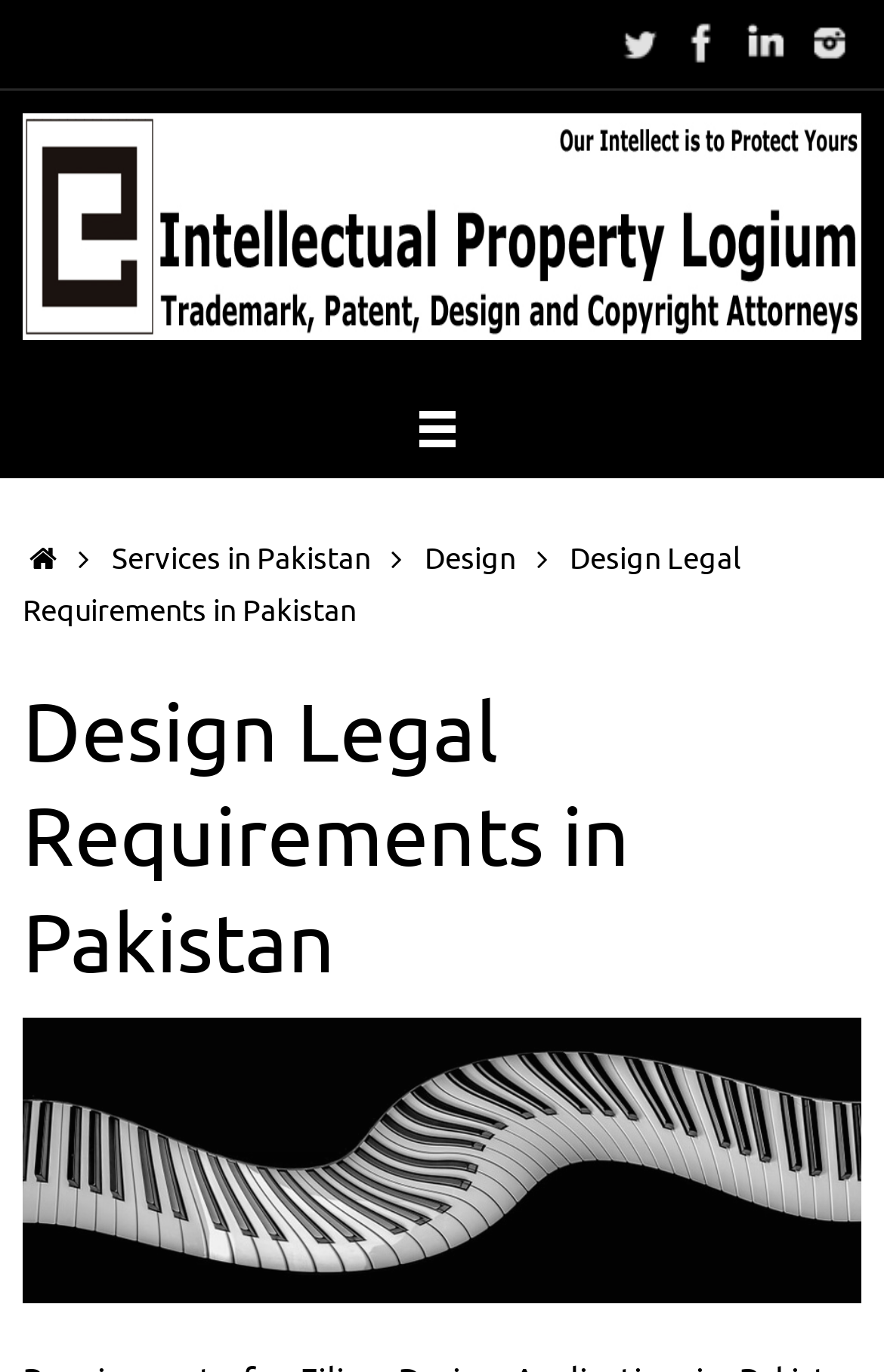What is the text on the top-left image?
Refer to the image and provide a one-word or short phrase answer.

IP Logium